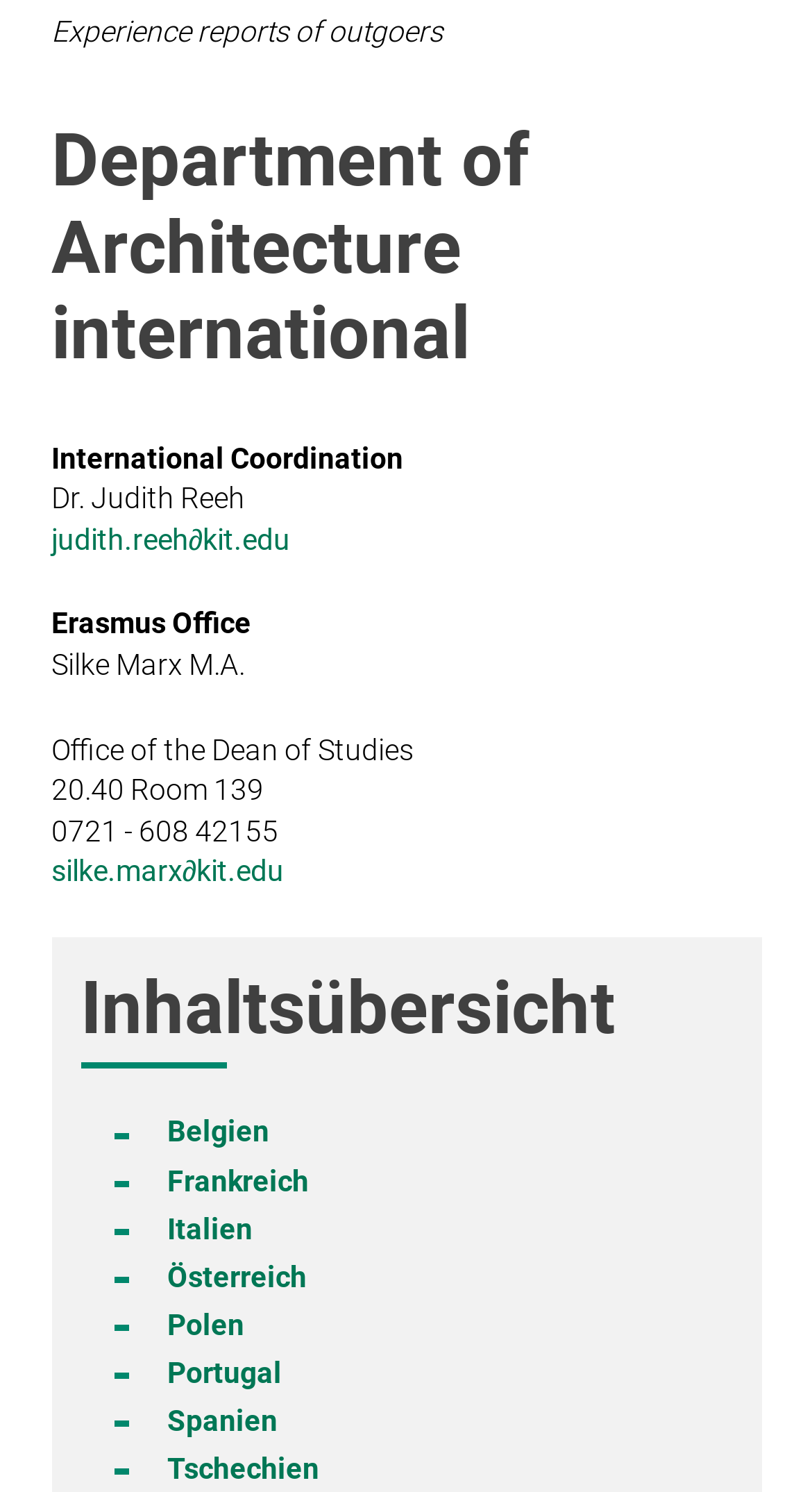Please identify the bounding box coordinates of the region to click in order to complete the given instruction: "Contact Dr. Judith Reeh". The coordinates should be four float numbers between 0 and 1, i.e., [left, top, right, bottom].

[0.063, 0.35, 0.357, 0.372]